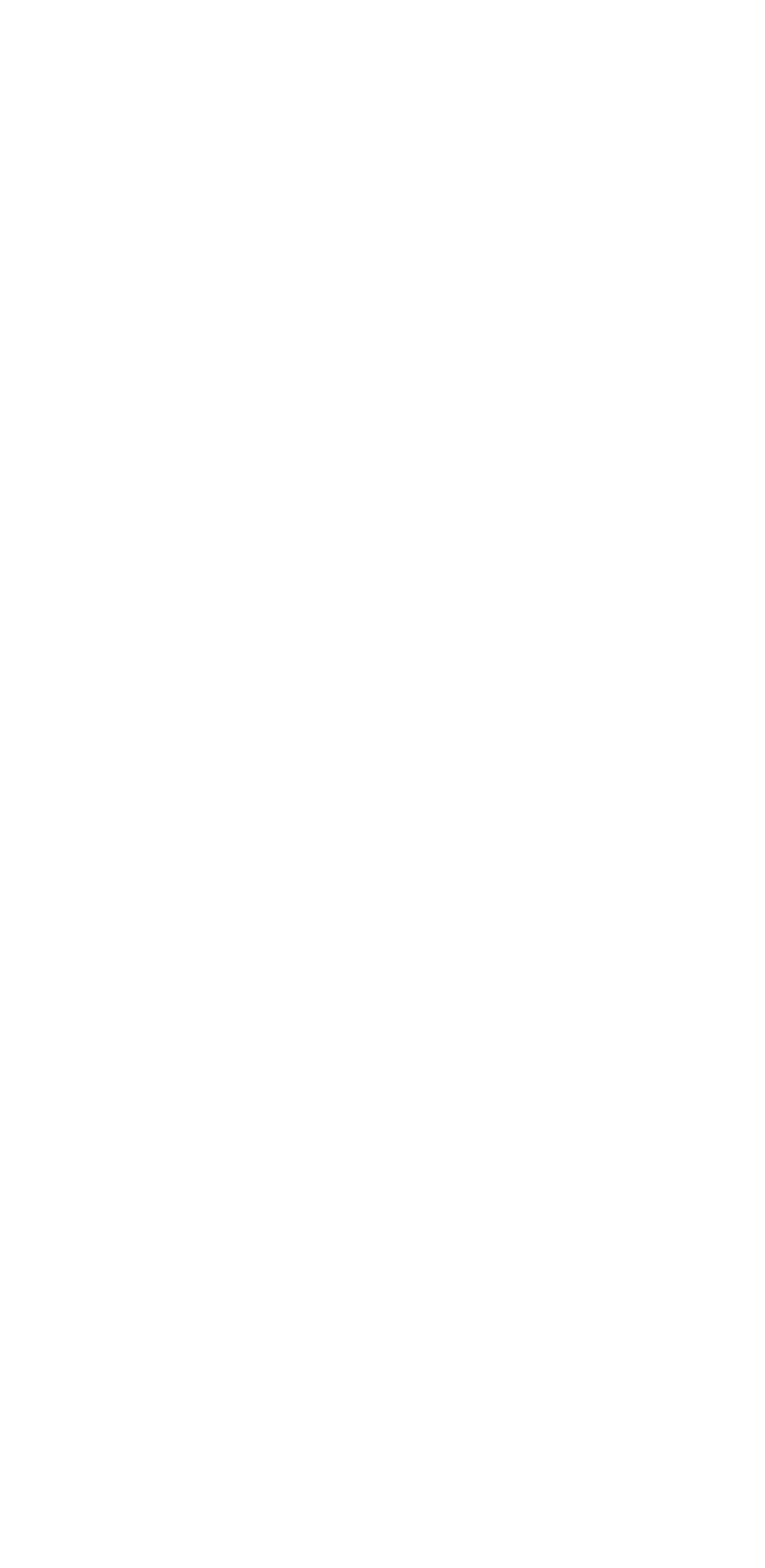Determine the bounding box coordinates for the area that should be clicked to carry out the following instruction: "view March 2020 archives".

[0.056, 0.251, 0.403, 0.286]